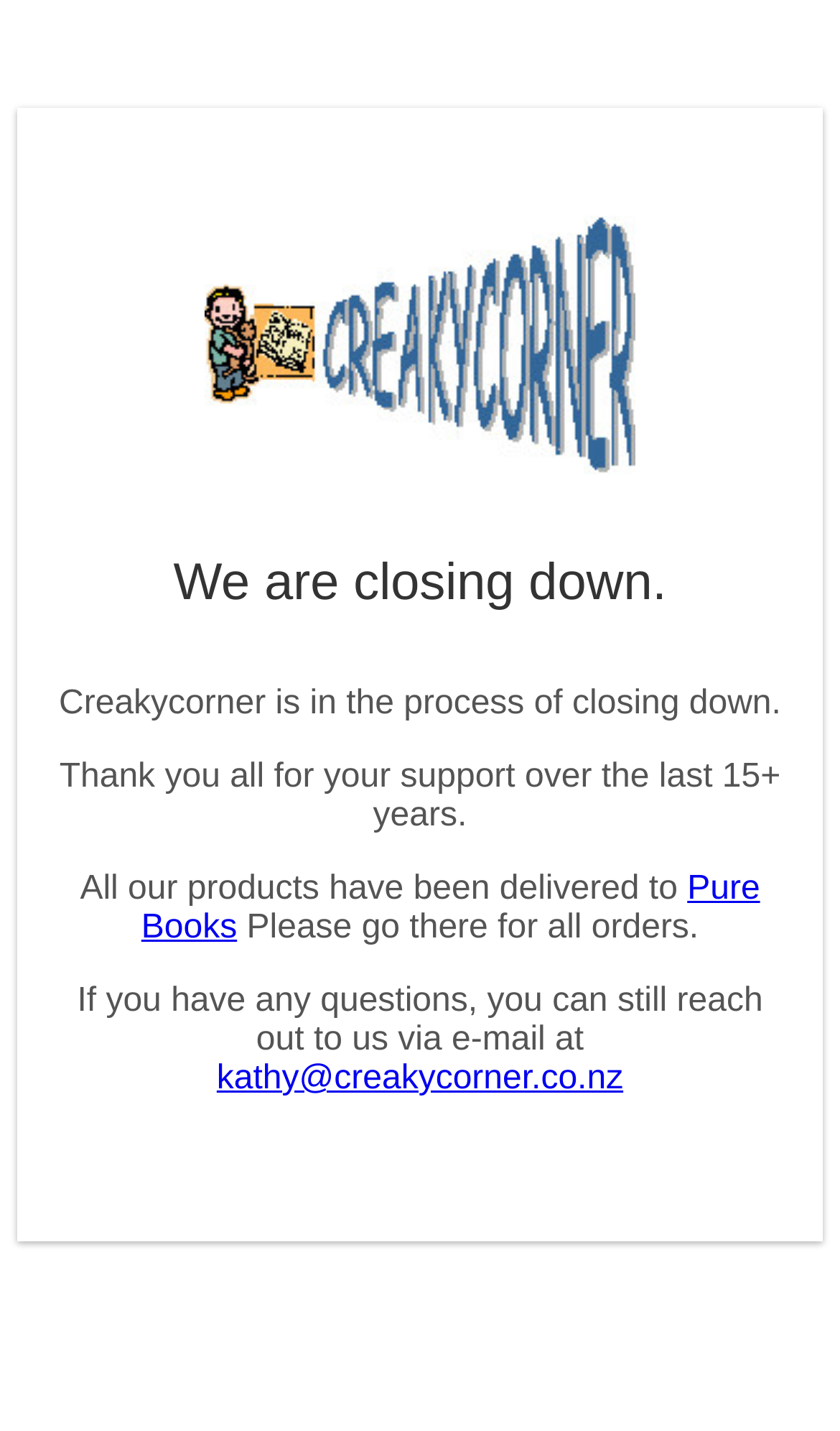Find and generate the main title of the webpage.

We are closing down.